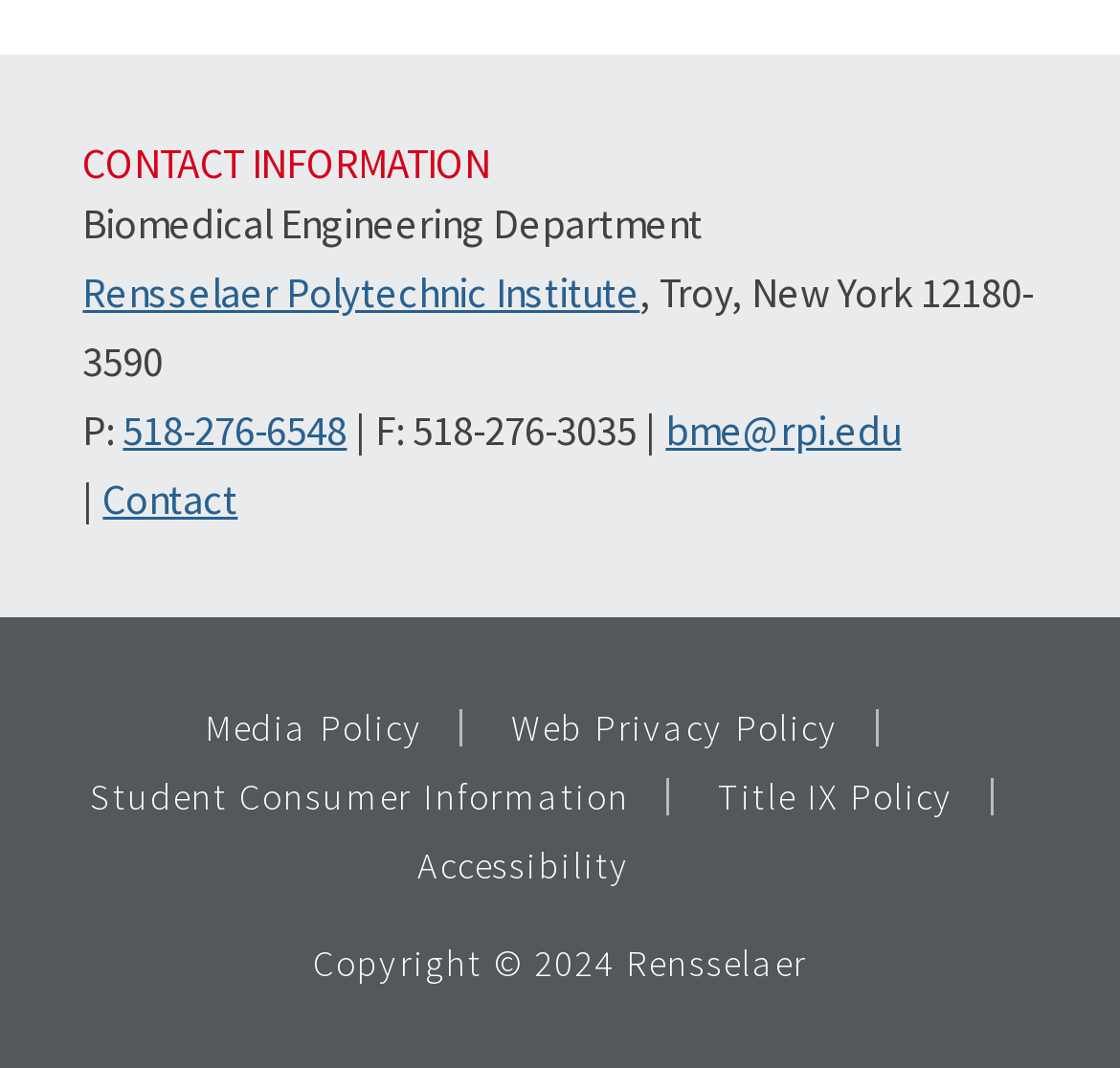Please find the bounding box coordinates of the clickable region needed to complete the following instruction: "View contact information". The bounding box coordinates must consist of four float numbers between 0 and 1, i.e., [left, top, right, bottom].

[0.074, 0.136, 0.438, 0.178]